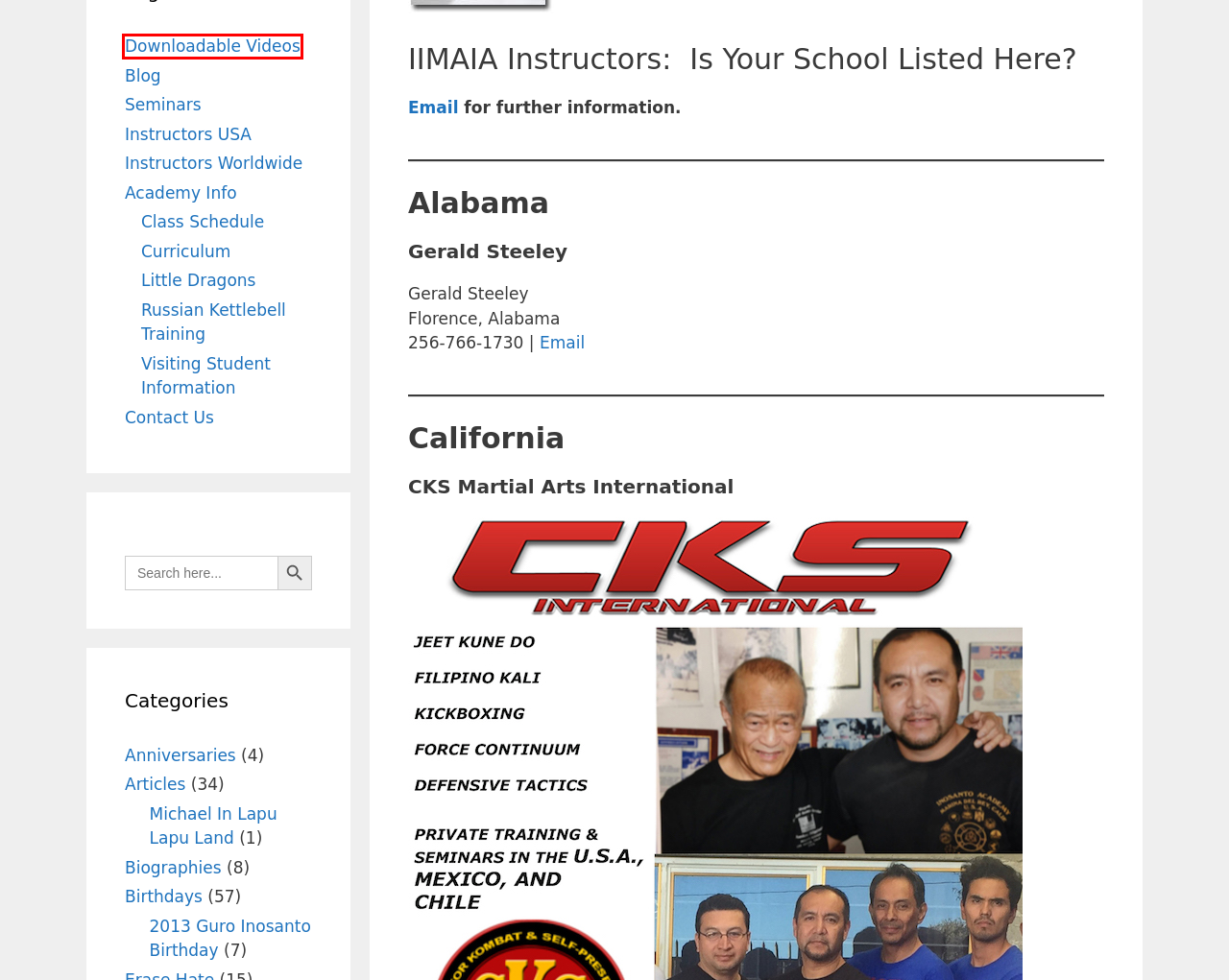You have a screenshot of a webpage with a red bounding box around a UI element. Determine which webpage description best matches the new webpage that results from clicking the element in the bounding box. Here are the candidates:
A. Downloadable Videos – Inosanto Academy
B. Academy Info – Inosanto Academy
C. Russian Kettlebell Training – Inosanto Academy
D. Michael In Lapu Lapu Land – Inosanto Academy
E. Class Schedule – Inosanto Academy
F. Anniversaries – Inosanto Academy
G. Blog – Inosanto Academy
H. Birthdays – Inosanto Academy

A